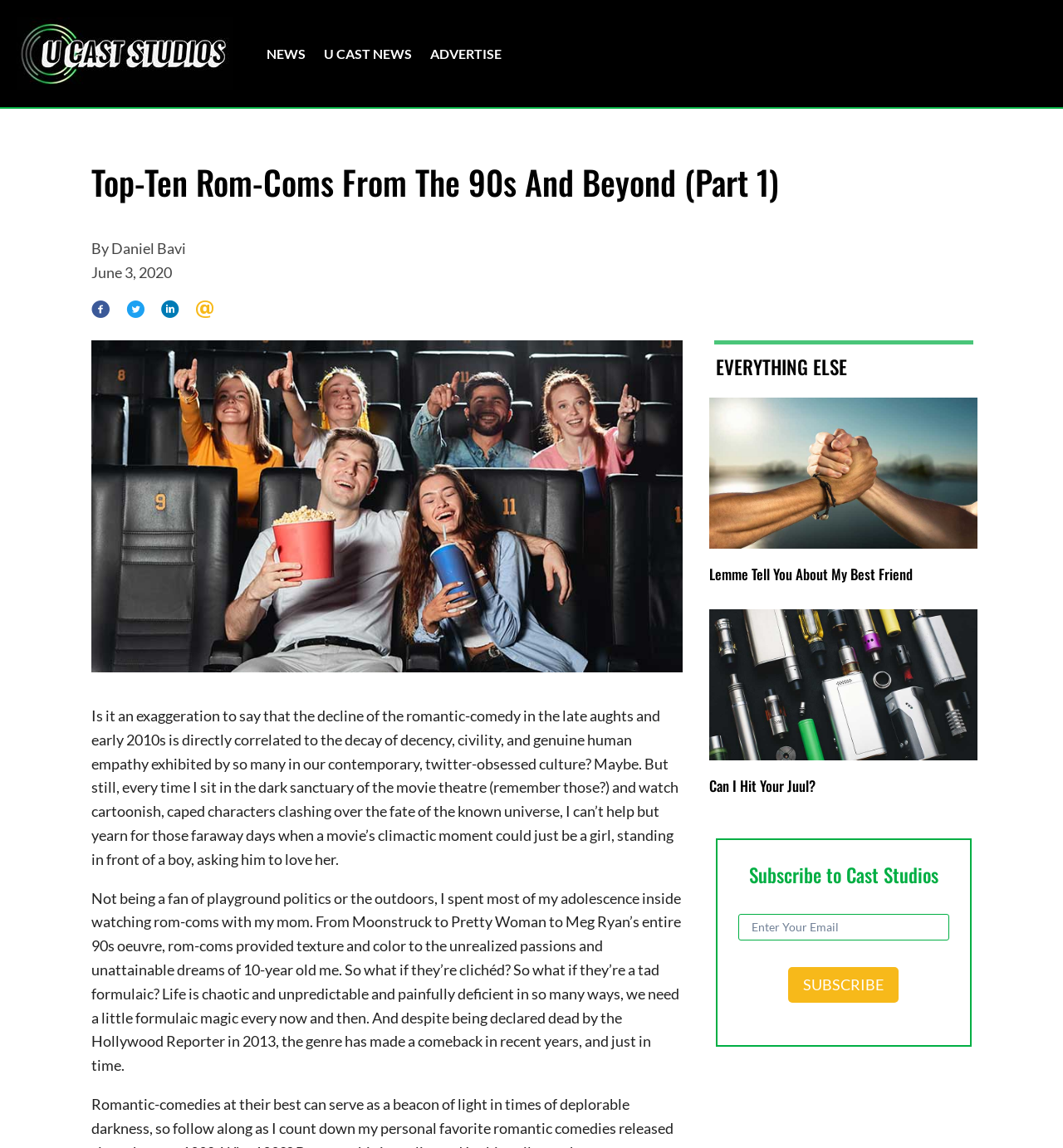What is the image above the article about?
Using the information from the image, answer the question thoroughly.

The image is a visual representation of the topic of the article, showing a couple watching a romantic comedy movie, which is a common theme in the genre.